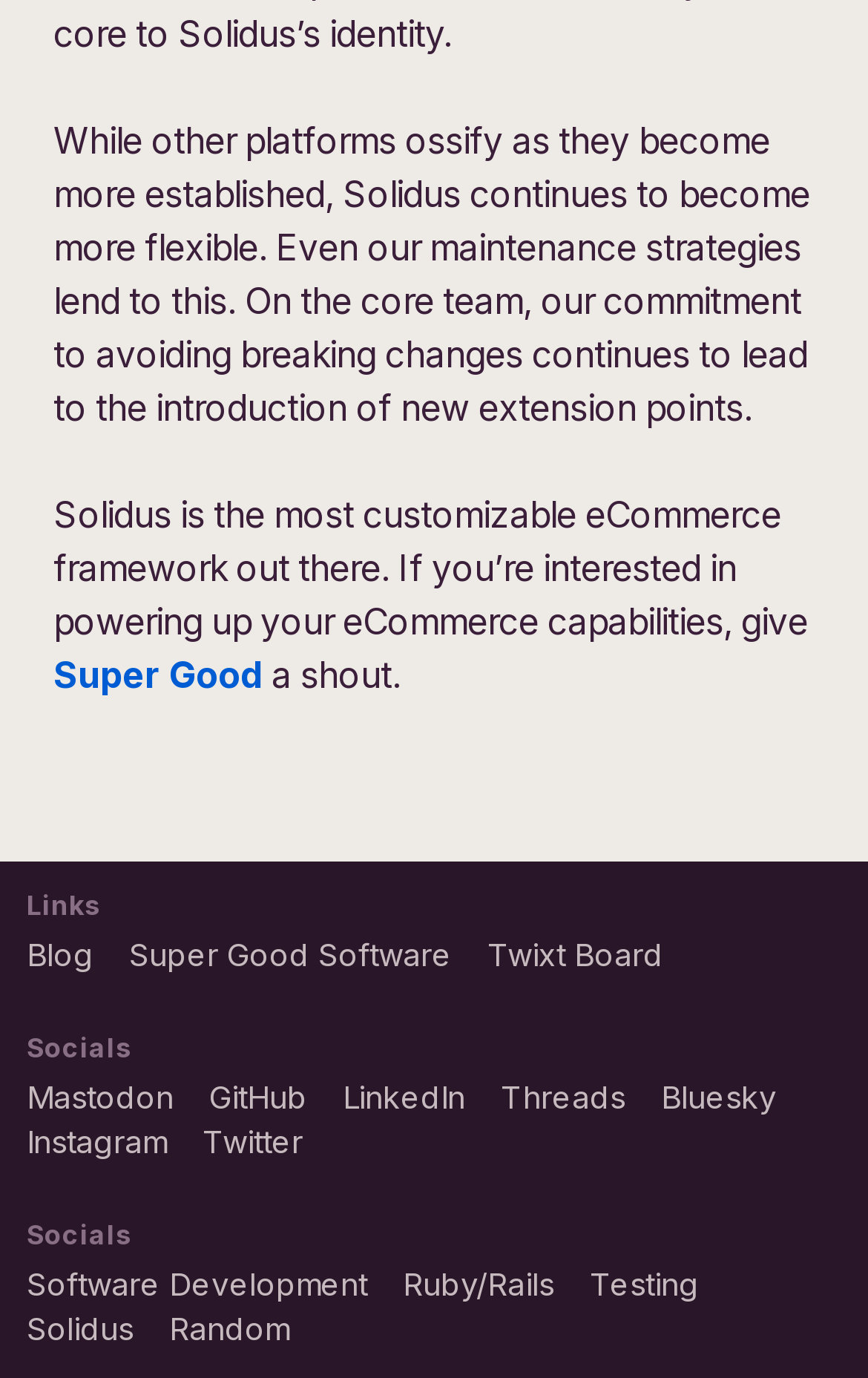Find the bounding box coordinates of the element to click in order to complete the given instruction: "check out the Software Development link."

[0.031, 0.917, 0.423, 0.944]